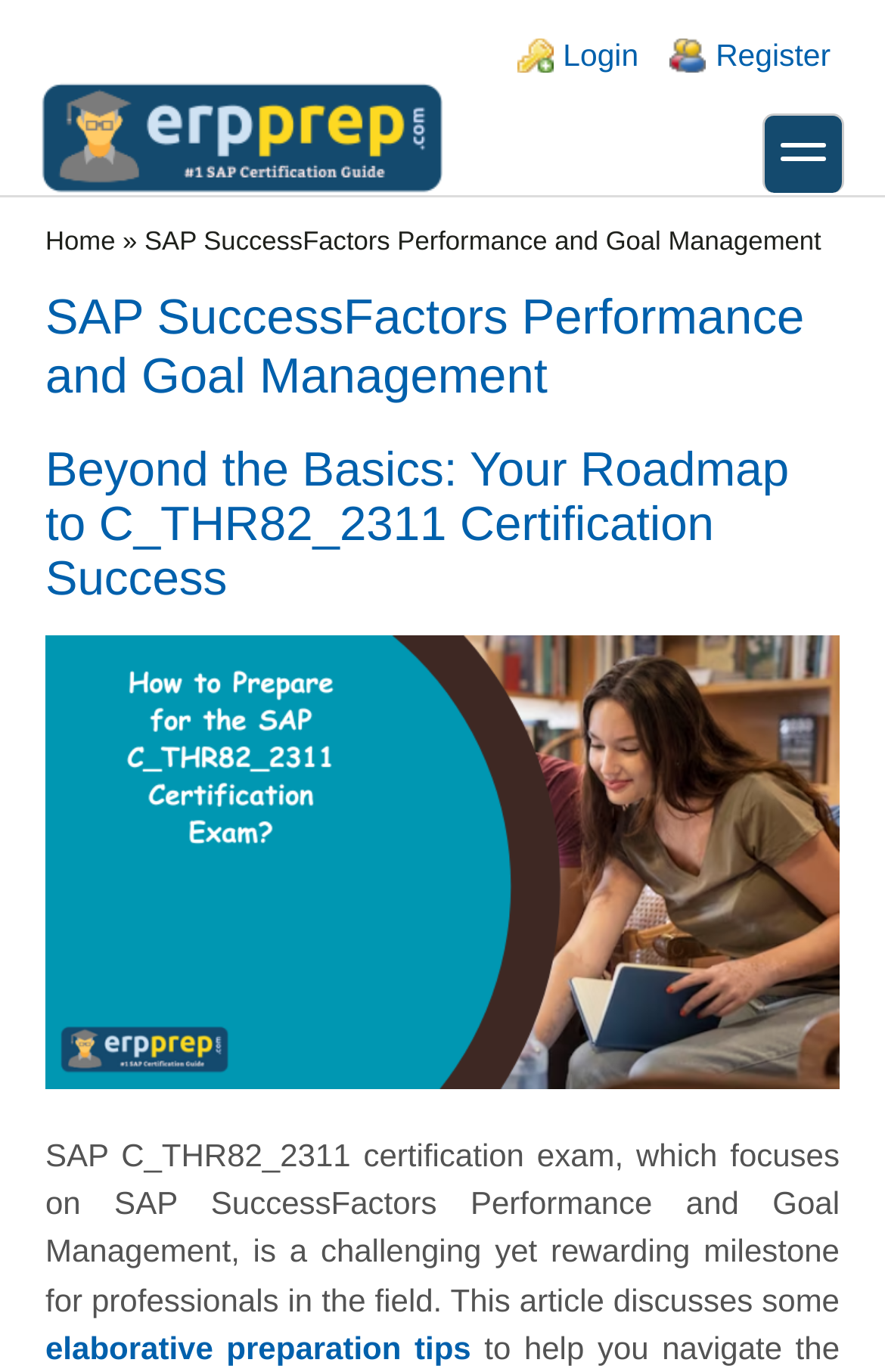Please pinpoint the bounding box coordinates for the region I should click to adhere to this instruction: "Register for an account".

[0.809, 0.028, 0.938, 0.053]